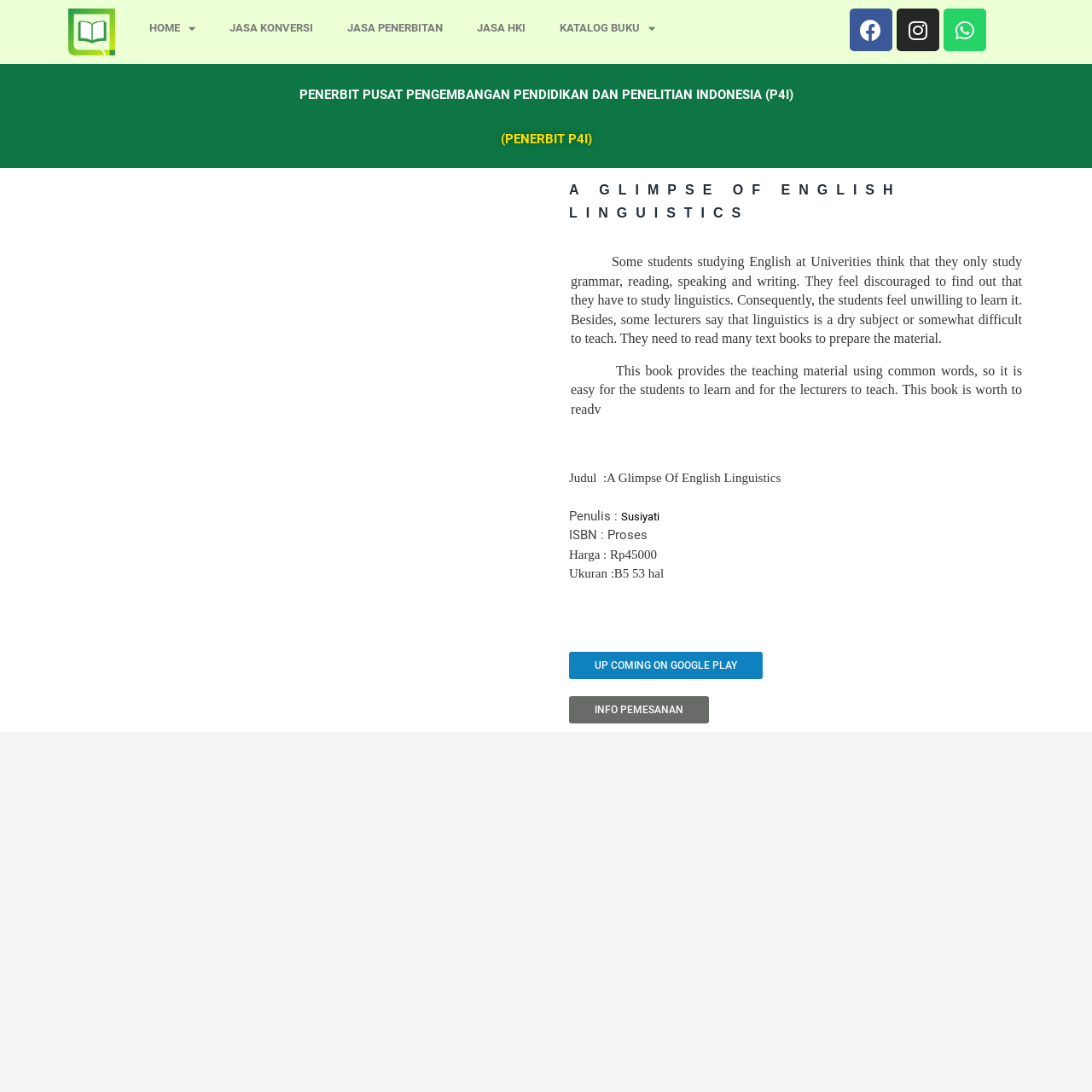Locate the bounding box coordinates of the area that needs to be clicked to fulfill the following instruction: "Open KATALOG BUKU". The coordinates should be in the format of four float numbers between 0 and 1, namely [left, top, right, bottom].

[0.497, 0.008, 0.615, 0.044]